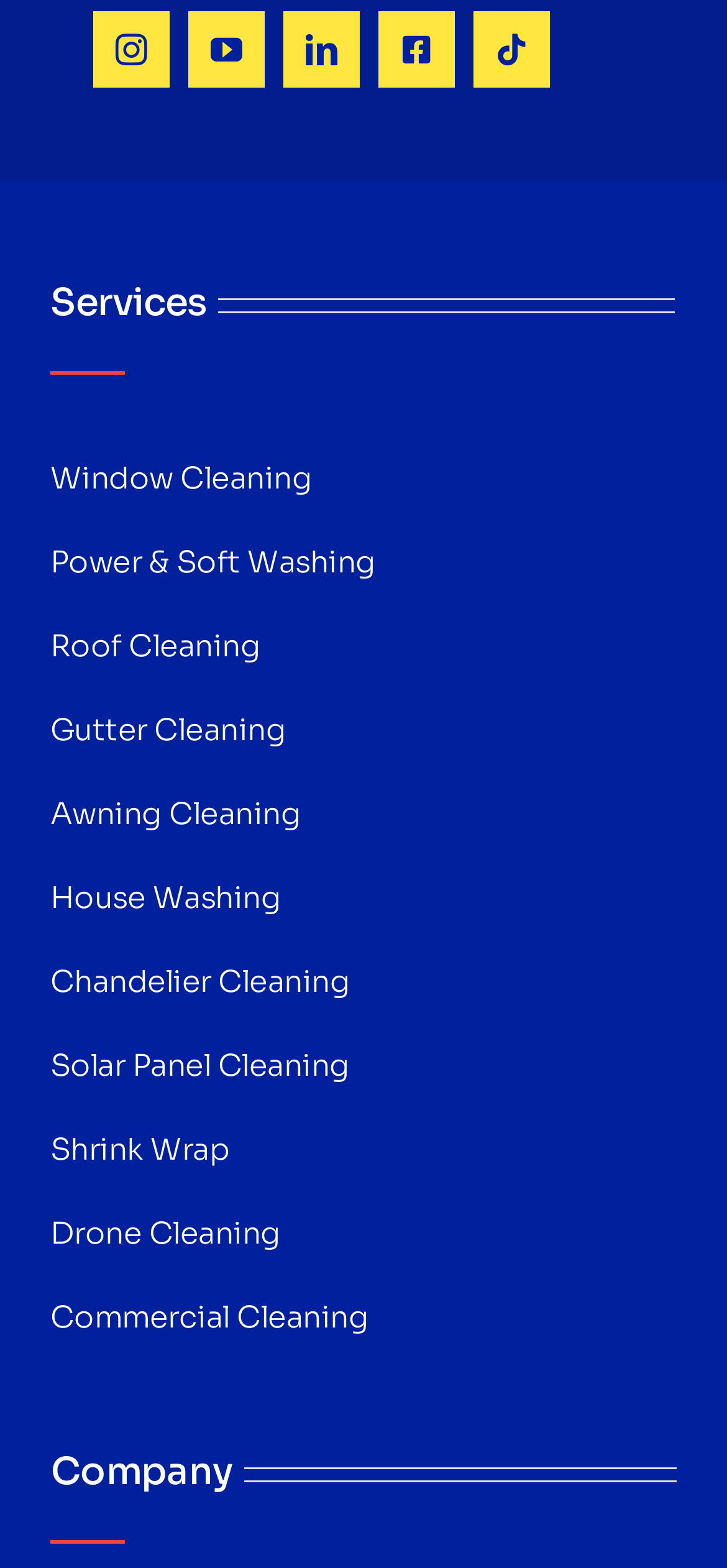Could you find the bounding box coordinates of the clickable area to complete this instruction: "go to window cleaning page"?

[0.069, 0.287, 0.929, 0.326]